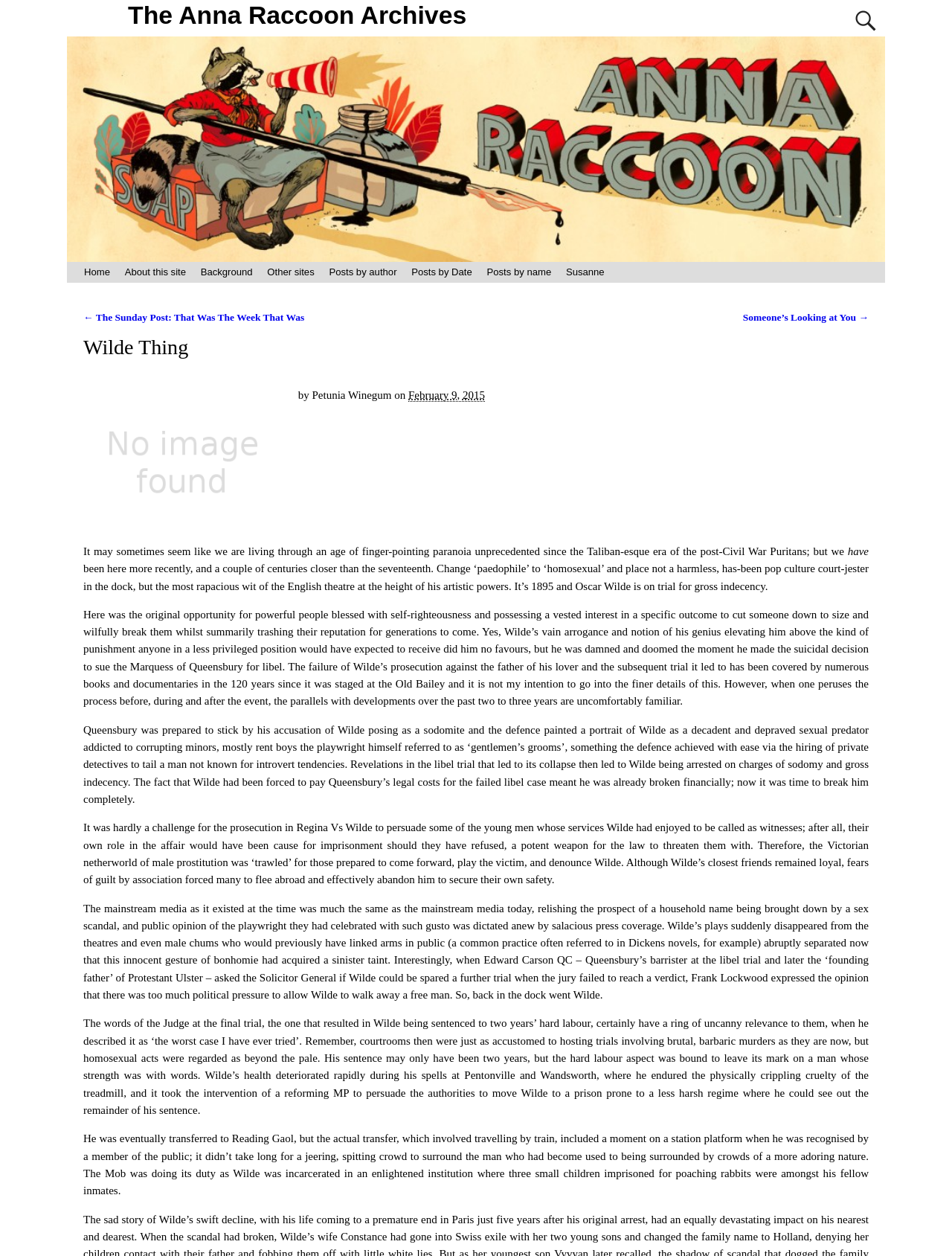Specify the bounding box coordinates of the region I need to click to perform the following instruction: "View next post". The coordinates must be four float numbers in the range of 0 to 1, i.e., [left, top, right, bottom].

[0.78, 0.248, 0.912, 0.257]